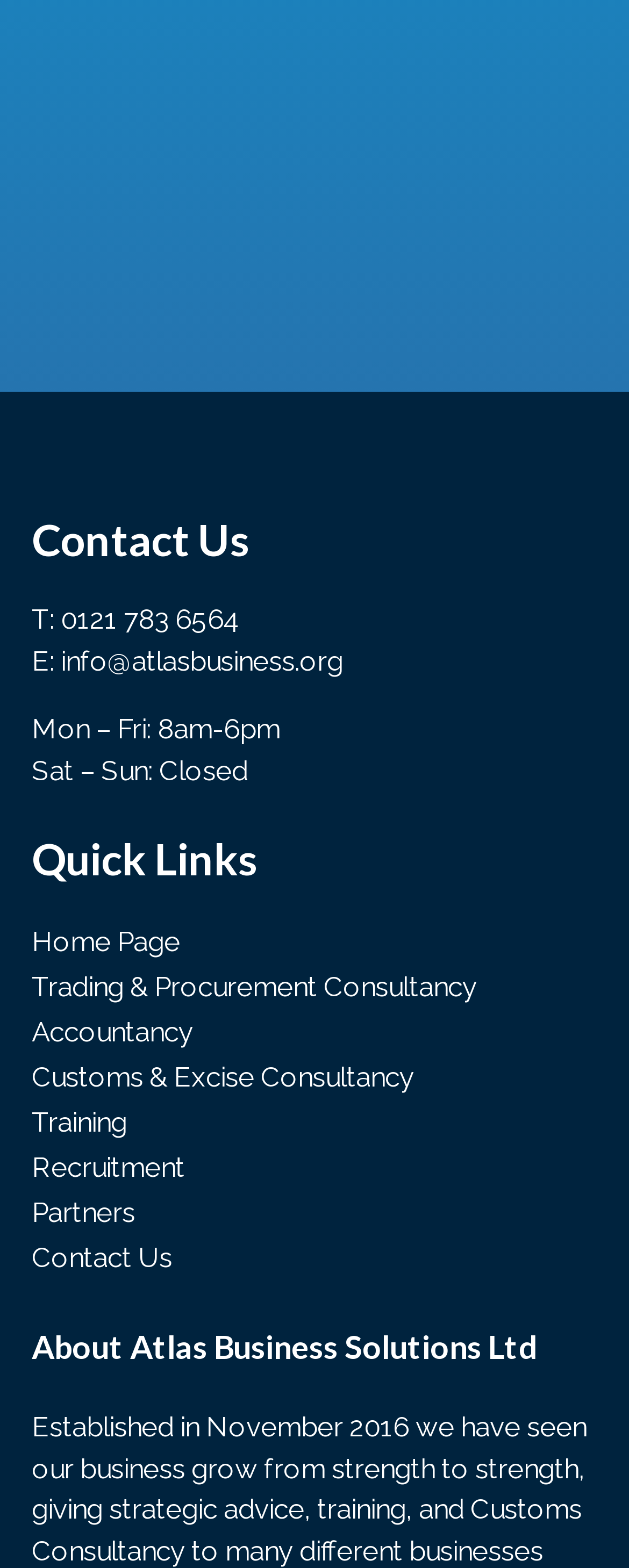Determine the bounding box coordinates of the region to click in order to accomplish the following instruction: "contact us via phone". Provide the coordinates as four float numbers between 0 and 1, specifically [left, top, right, bottom].

[0.096, 0.385, 0.381, 0.405]